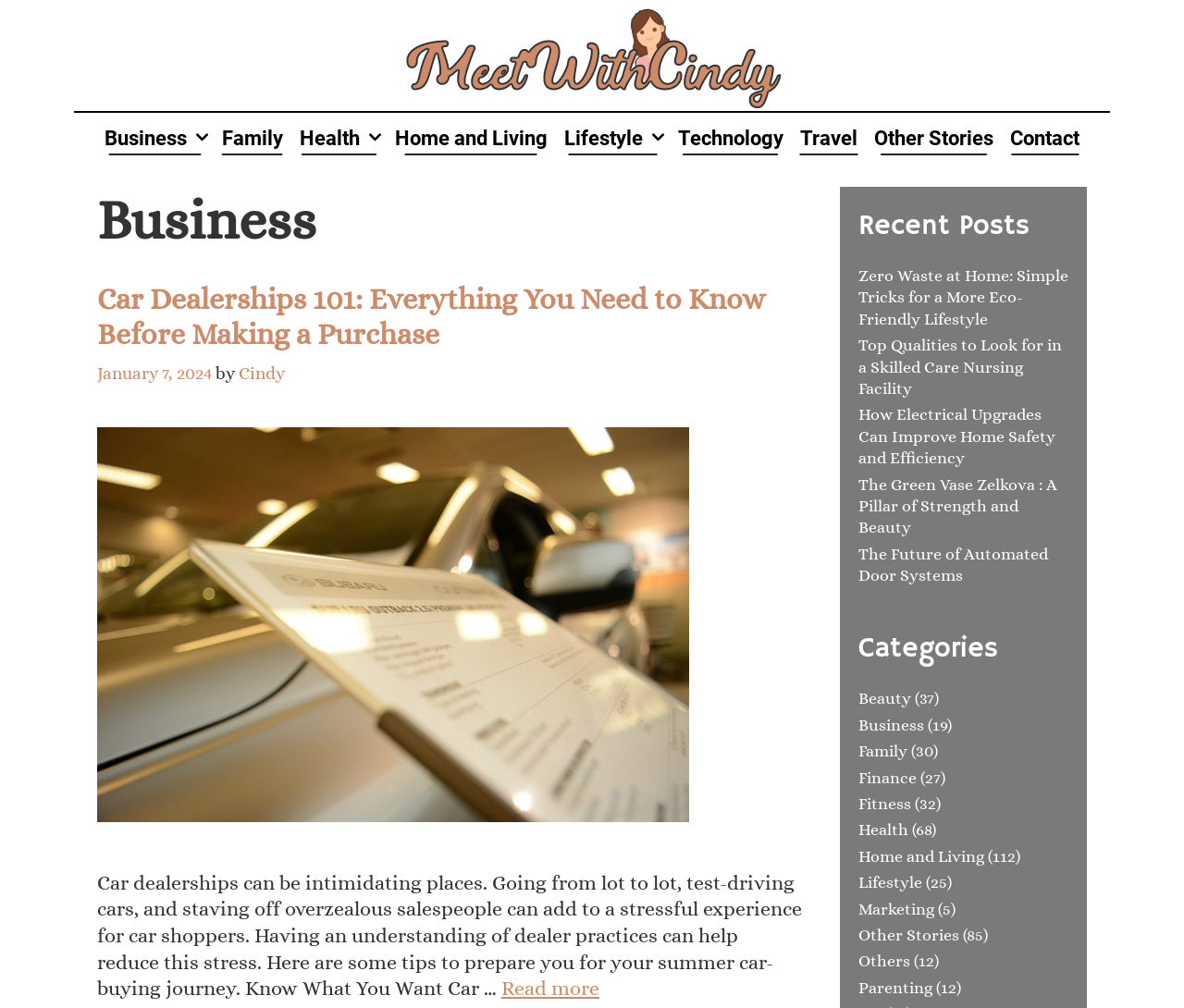Using the image as a reference, answer the following question in as much detail as possible:
How many categories are listed on the webpage?

Upon examining the webpage, I counted 12 categories listed, including Beauty, Business, Family, Finance, Fitness, Health, Home and Living, Lifestyle, Marketing, Other Stories, Others, and Parenting.